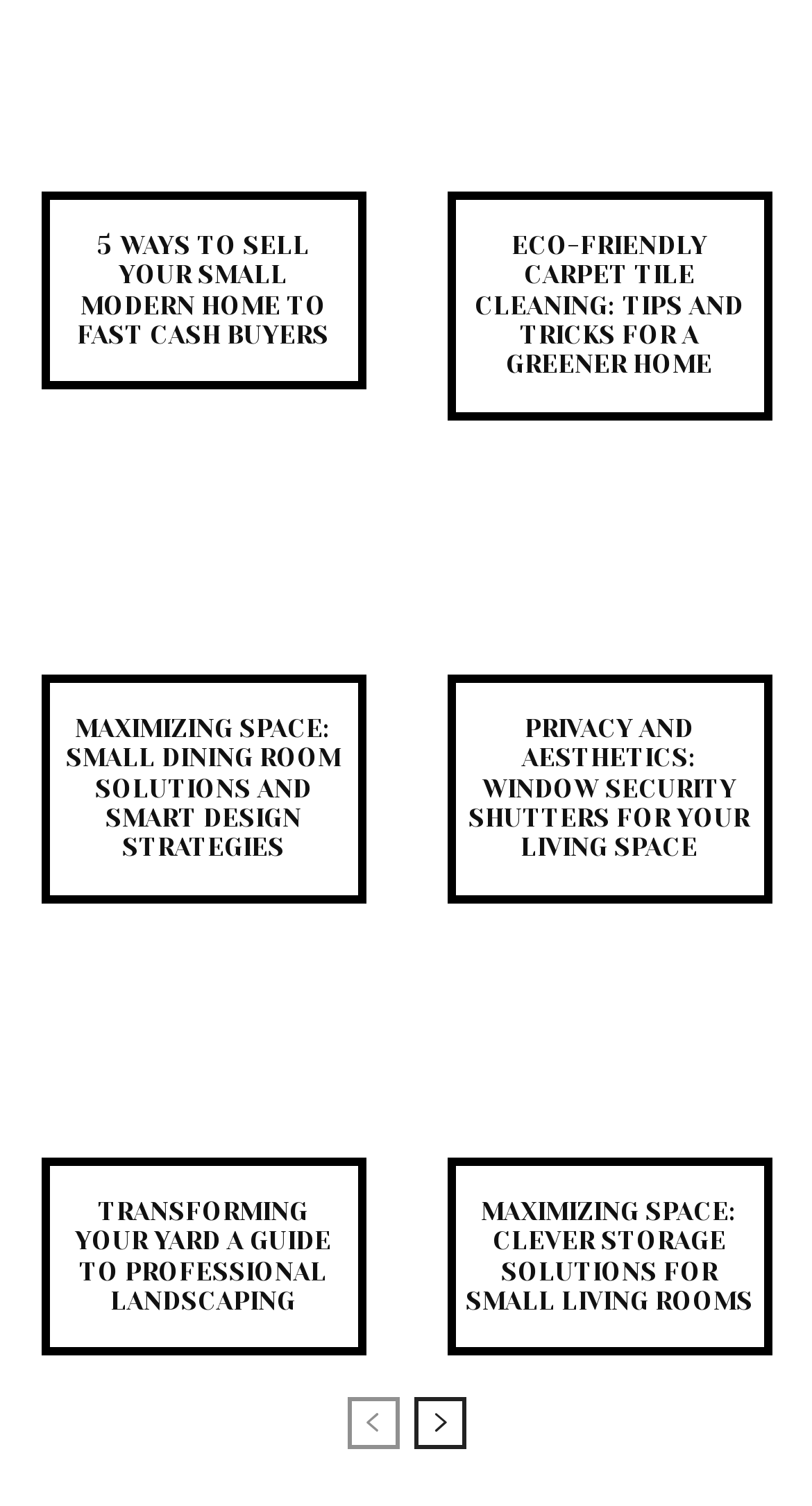What is the topic of the first article?
Please answer the question with a single word or phrase, referencing the image.

Selling small modern home